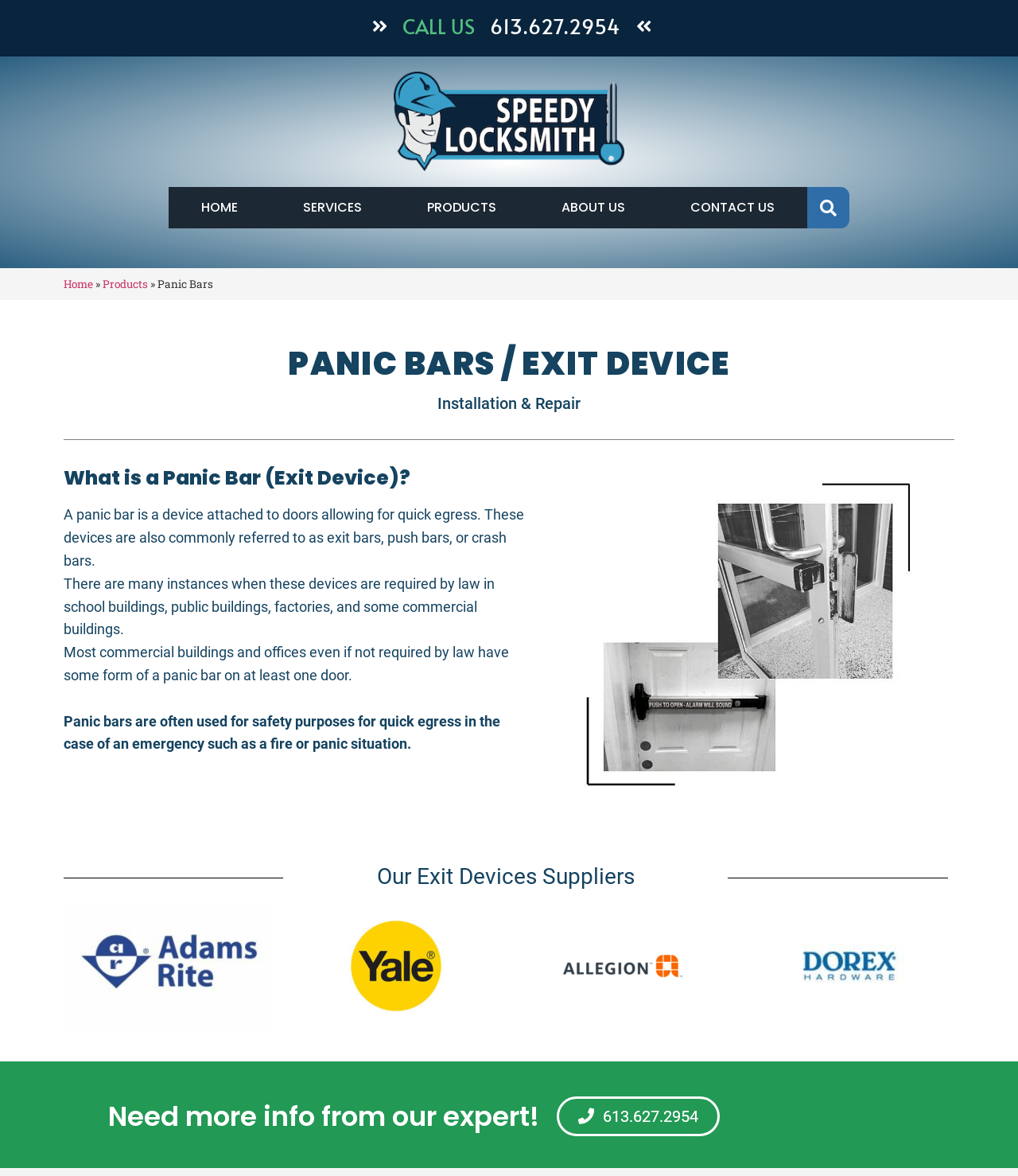Please determine the headline of the webpage and provide its content.

PANIC BARS / EXIT DEVICE